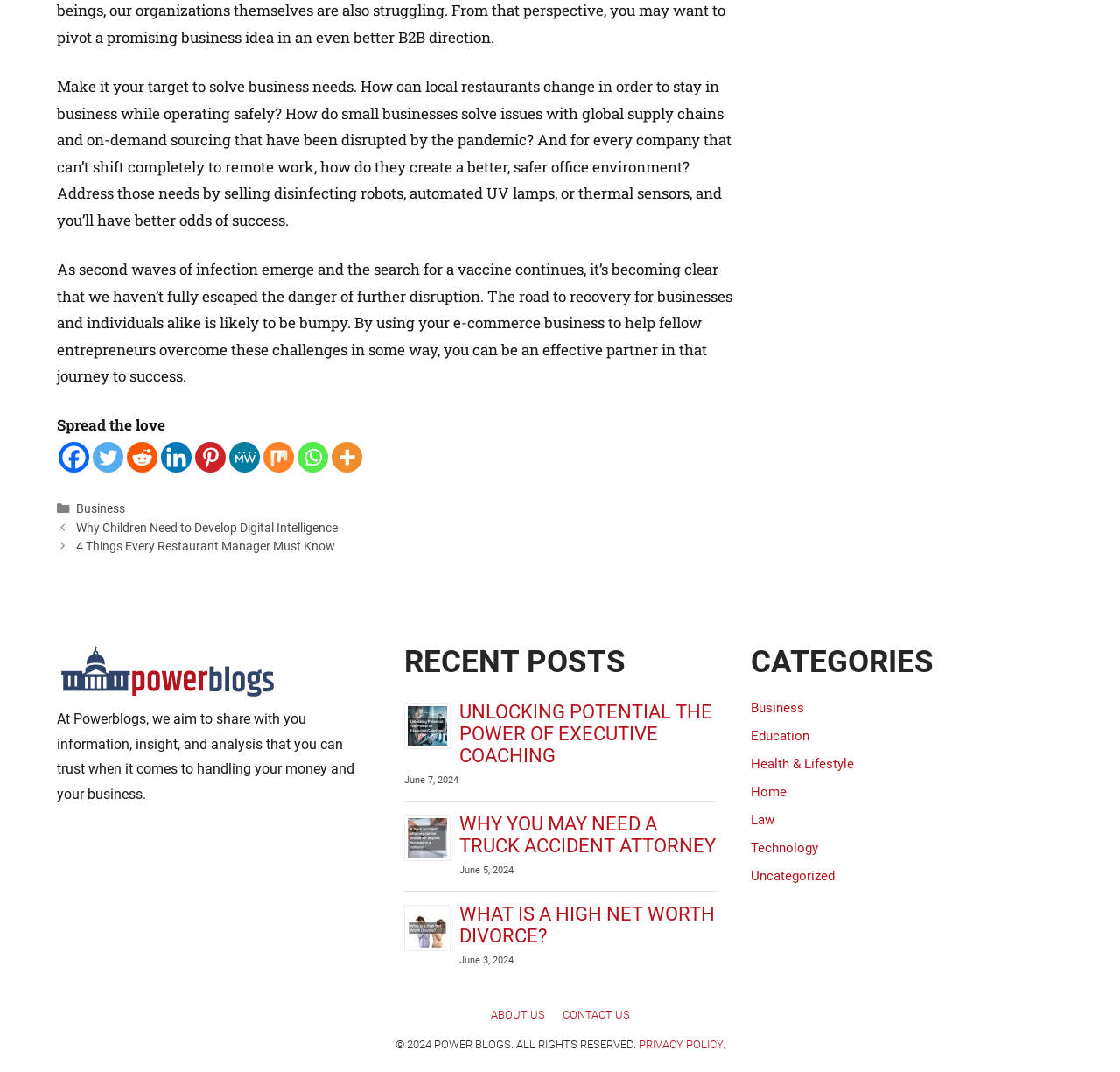Predict the bounding box of the UI element that fits this description: "Home".

[0.671, 0.731, 0.703, 0.746]